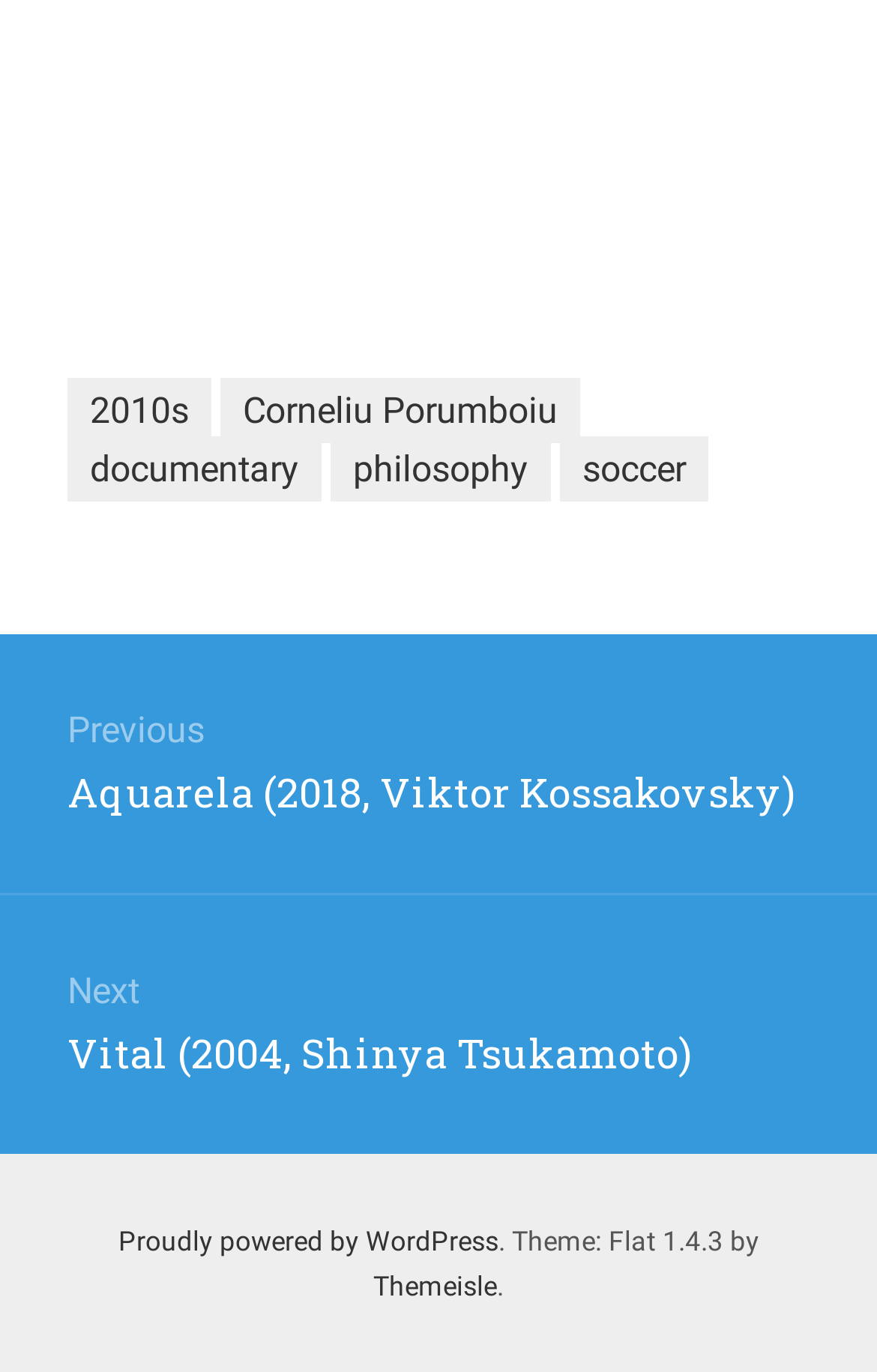What is the navigation menu item at the top?
Based on the image content, provide your answer in one word or a short phrase.

Posts